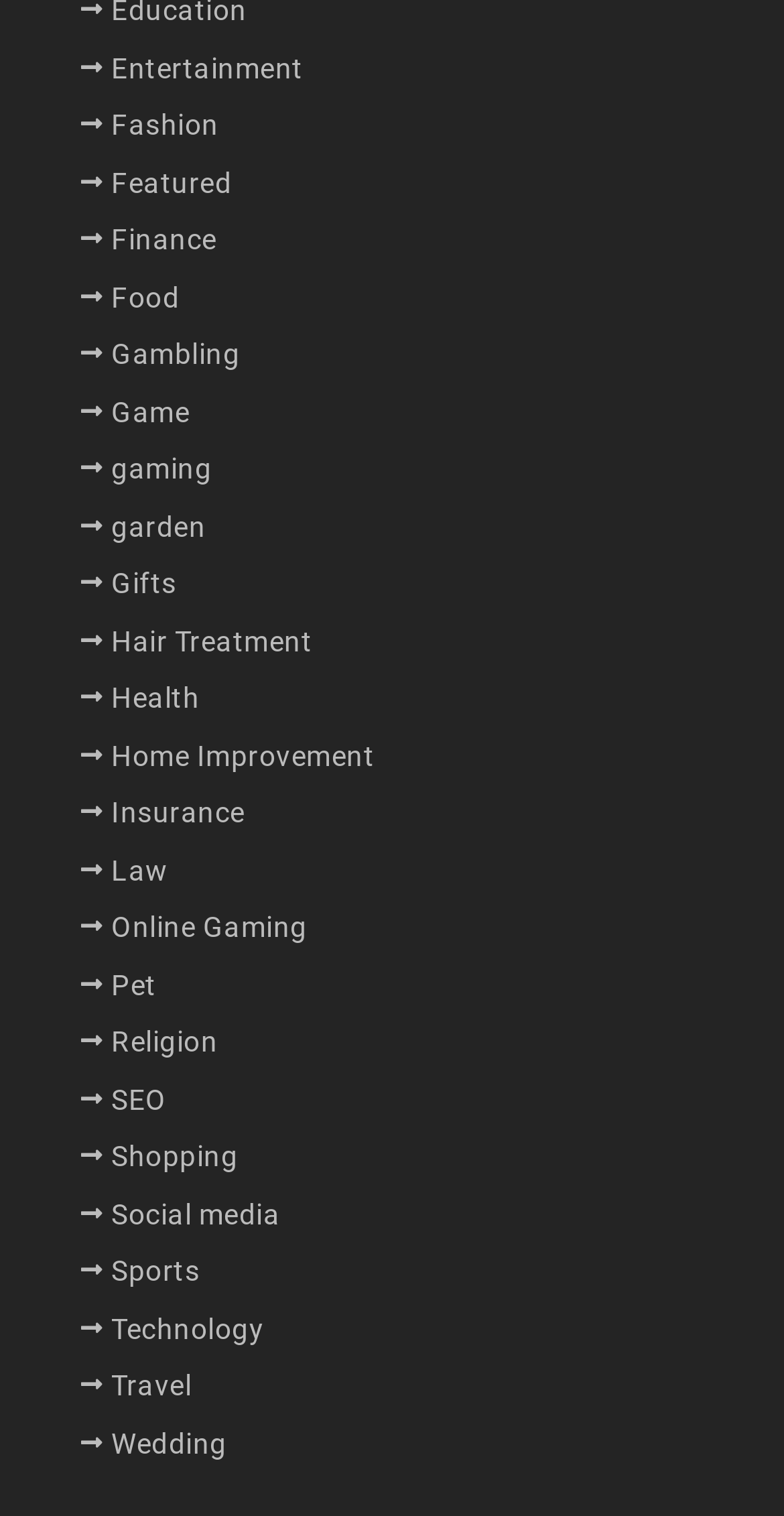Predict the bounding box coordinates for the UI element described as: "Entertainment". The coordinates should be four float numbers between 0 and 1, presented as [left, top, right, bottom].

[0.142, 0.029, 0.387, 0.061]